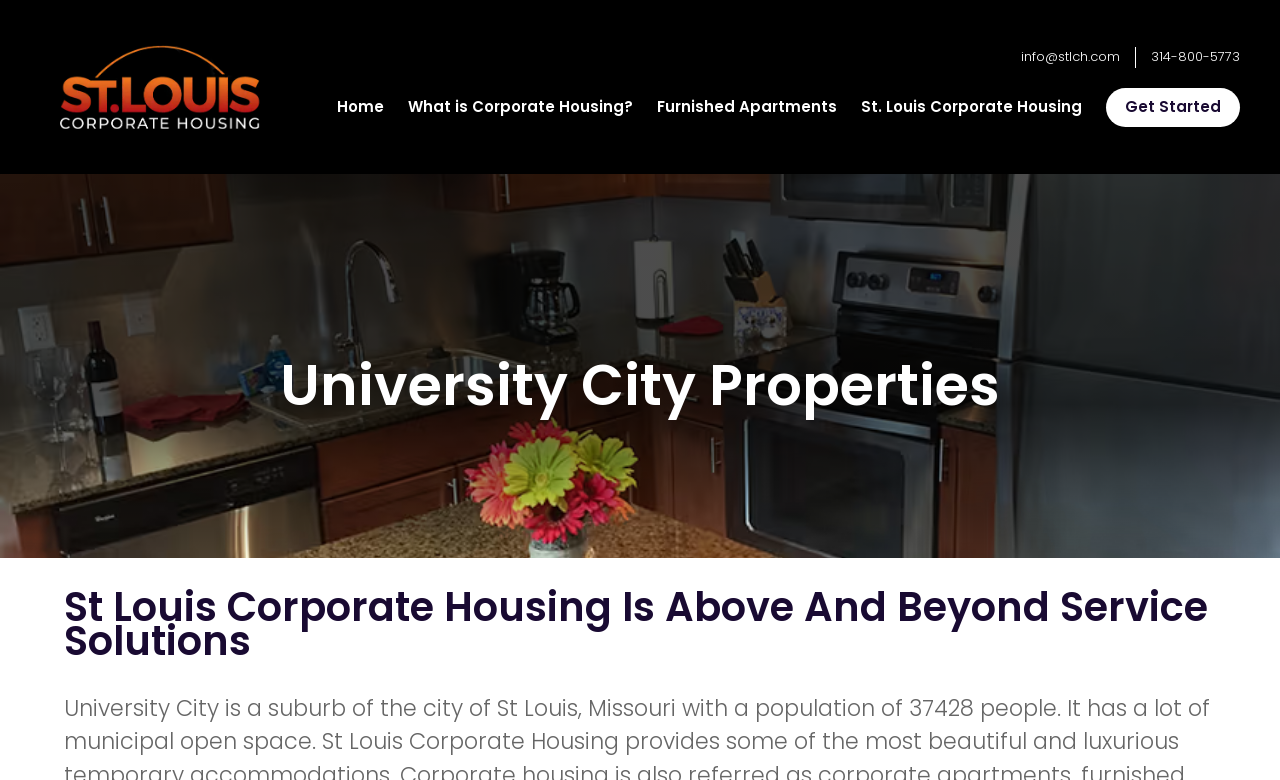Please specify the bounding box coordinates of the element that should be clicked to execute the given instruction: 'Contact via email'. Ensure the coordinates are four float numbers between 0 and 1, expressed as [left, top, right, bottom].

[0.798, 0.061, 0.888, 0.088]